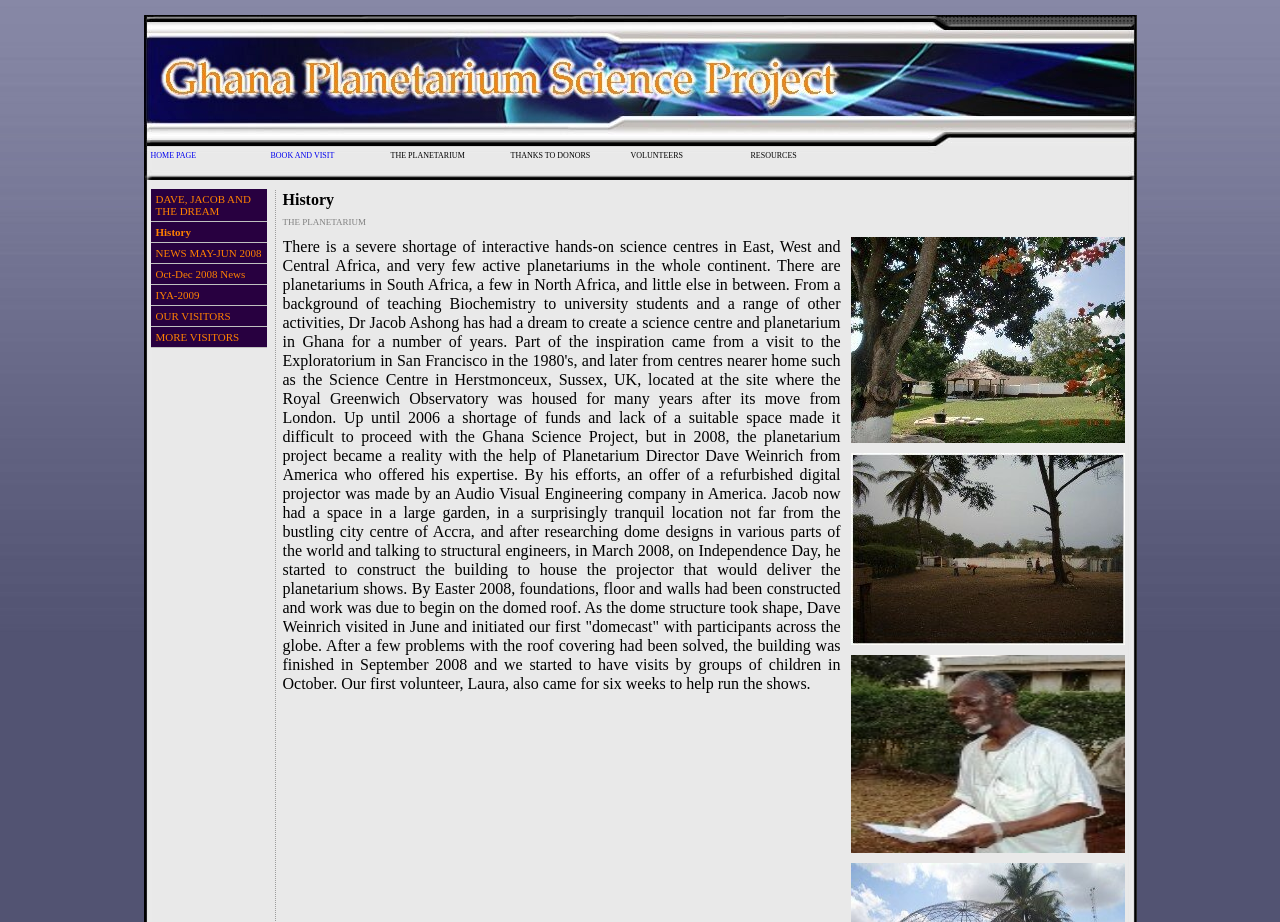Indicate the bounding box coordinates of the element that needs to be clicked to satisfy the following instruction: "Read about the history of the planetarium". The coordinates should be four float numbers between 0 and 1, i.e., [left, top, right, bottom].

[0.221, 0.205, 0.878, 0.229]